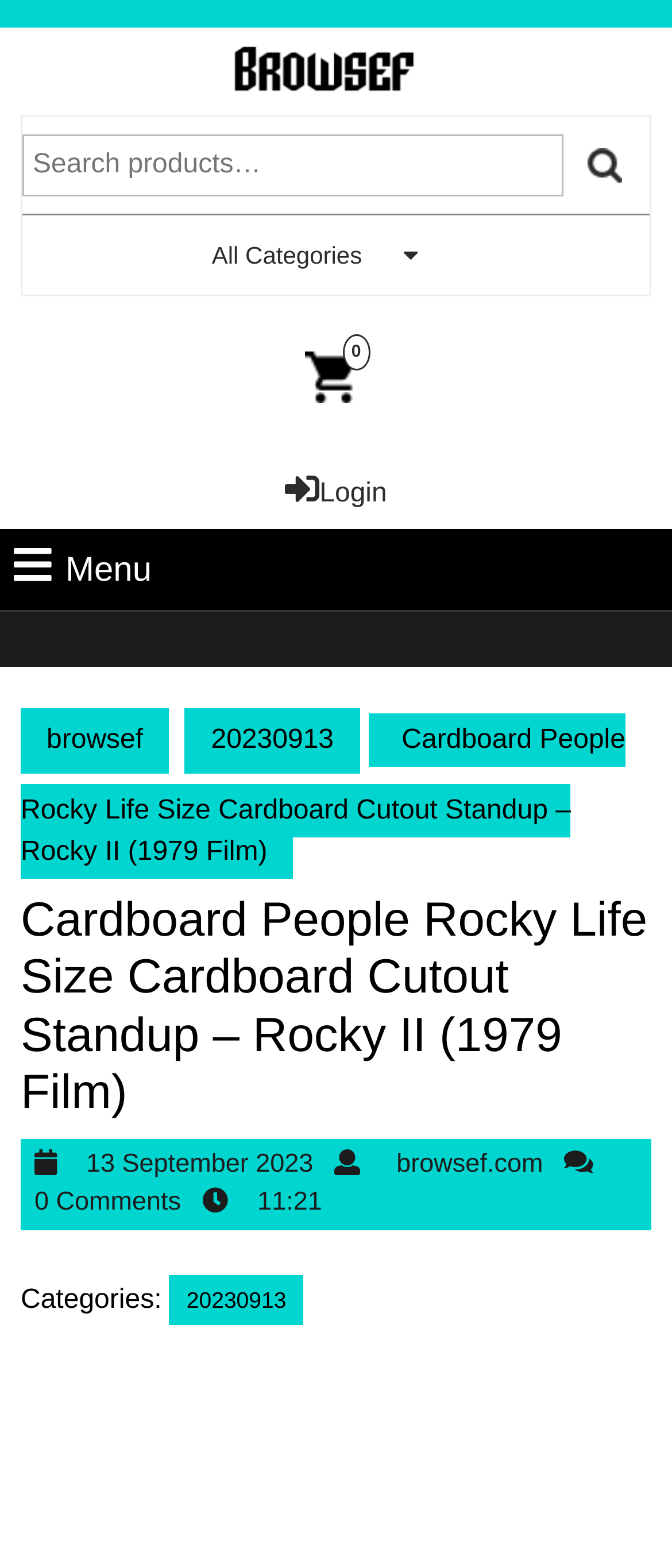Please find the bounding box coordinates of the element that needs to be clicked to perform the following instruction: "Login to the account". The bounding box coordinates should be four float numbers between 0 and 1, represented as [left, top, right, bottom].

[0.424, 0.305, 0.576, 0.324]